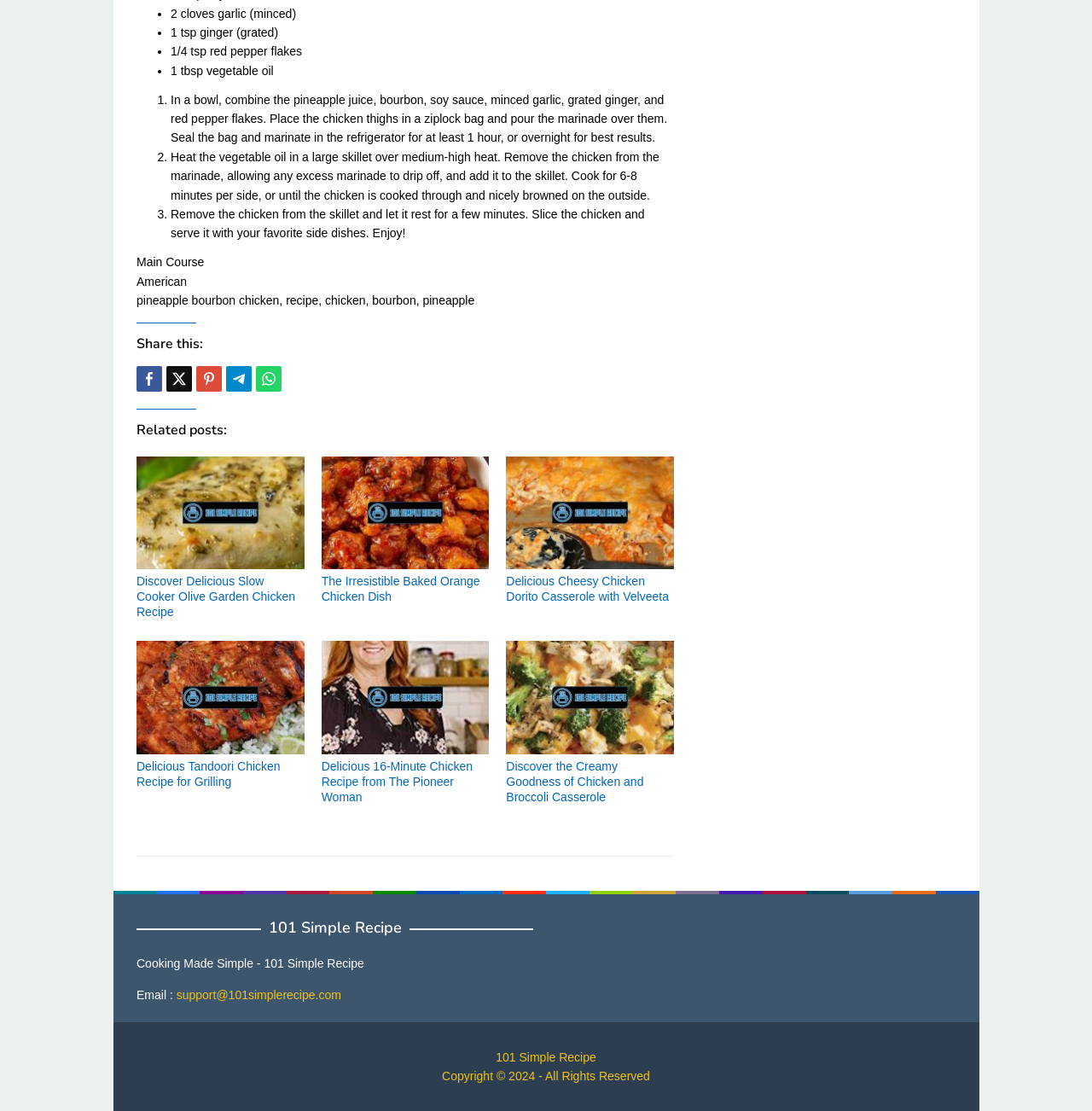Find the bounding box coordinates for the area you need to click to carry out the instruction: "Pin this". The coordinates should be four float numbers between 0 and 1, indicated as [left, top, right, bottom].

[0.18, 0.33, 0.203, 0.353]